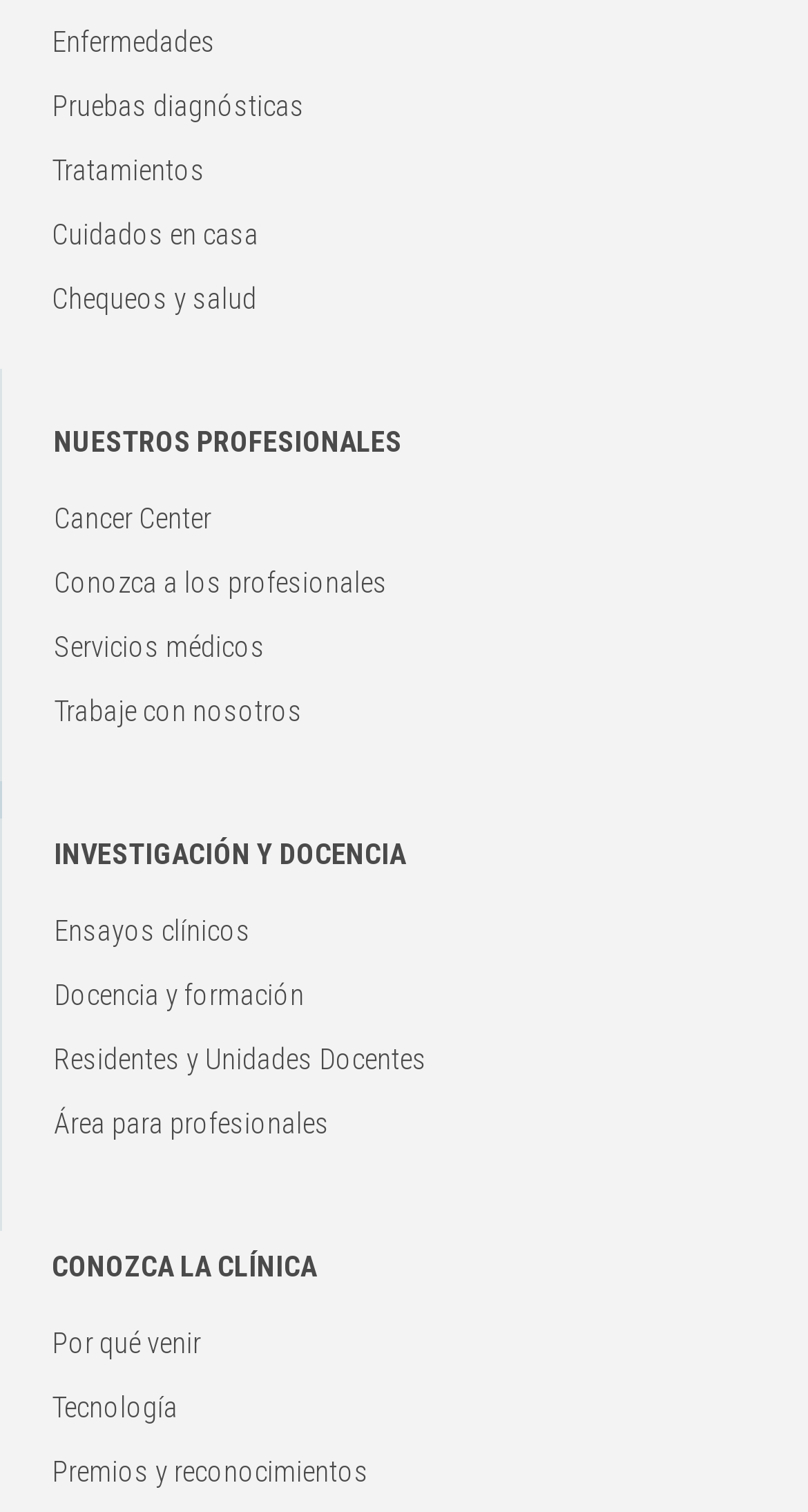Determine the bounding box coordinates of the clickable element necessary to fulfill the instruction: "Check out Premios y reconocimientos". Provide the coordinates as four float numbers within the 0 to 1 range, i.e., [left, top, right, bottom].

[0.064, 0.963, 0.456, 0.985]